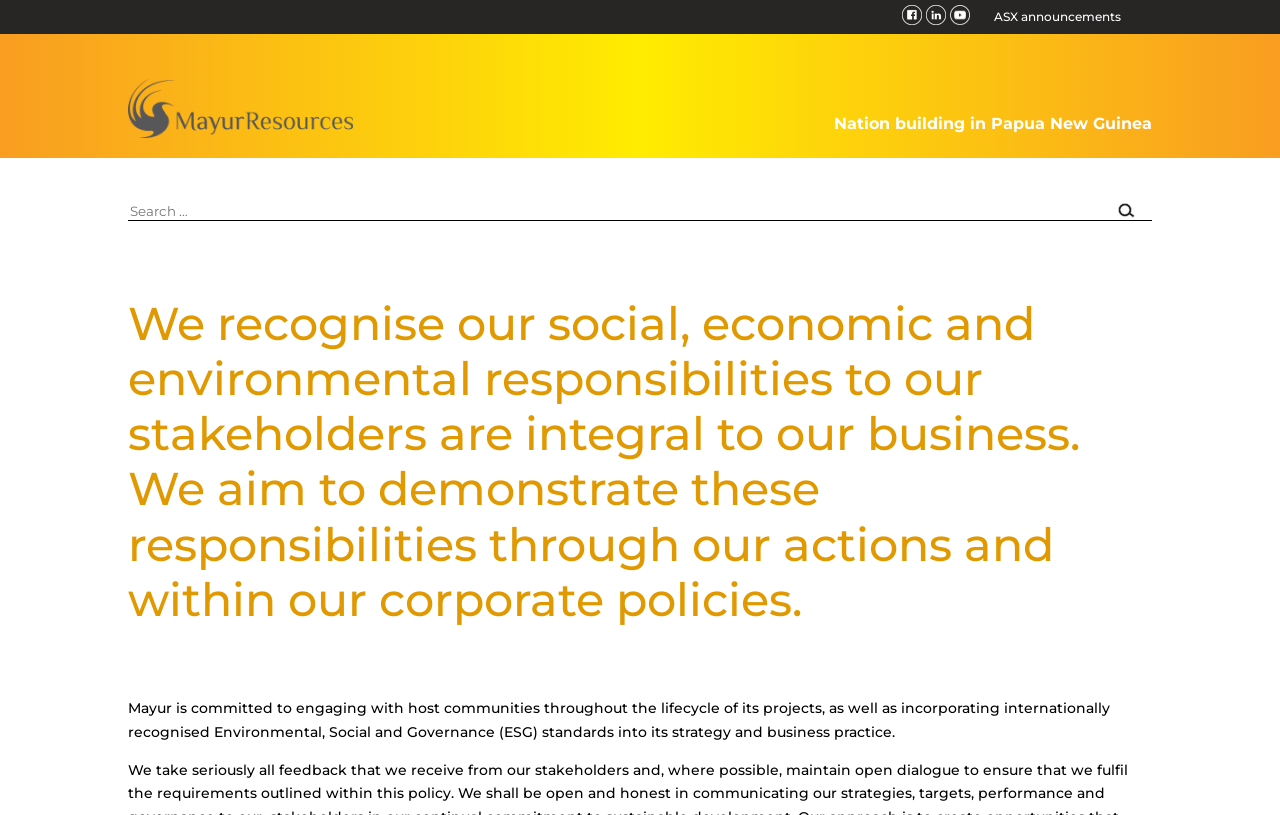Produce an elaborate caption capturing the essence of the webpage.

The webpage is about Corporate Governance at Mayur Resources. At the top right corner, there are three social media links, Facebook, LinkedIn, and YouTube, each accompanied by an image. Below these links, there is a link to ASX announcements. On the top left, the company logo, Mayur Resources, is displayed along with a link to the company's main page.

The main content of the webpage is divided into two sections. The first section has a heading that reads "Nation building in Papua New Guinea". Below this heading, there is a search box with a submit button to the right. 

The second section consists of two paragraphs of text. The first paragraph explains the company's recognition of its social, economic, and environmental responsibilities to its stakeholders. The second paragraph describes the company's commitment to engaging with host communities and incorporating Environmental, Social and Governance (ESG) standards into its strategy and business practice.